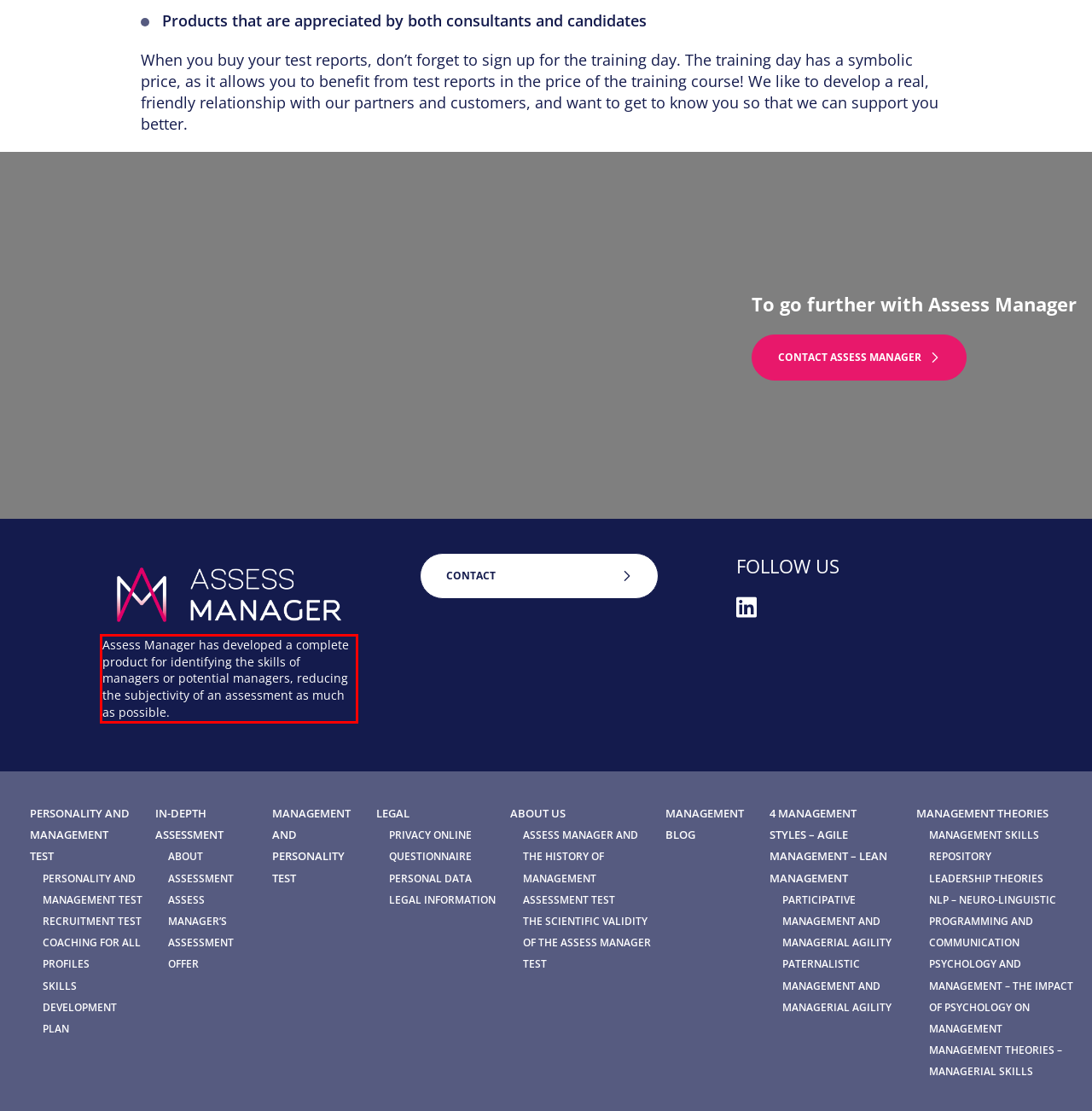In the given screenshot, locate the red bounding box and extract the text content from within it.

Assess Manager has developed a complete product for identifying the skills of managers or potential managers, reducing the subjectivity of an assessment as much as possible.